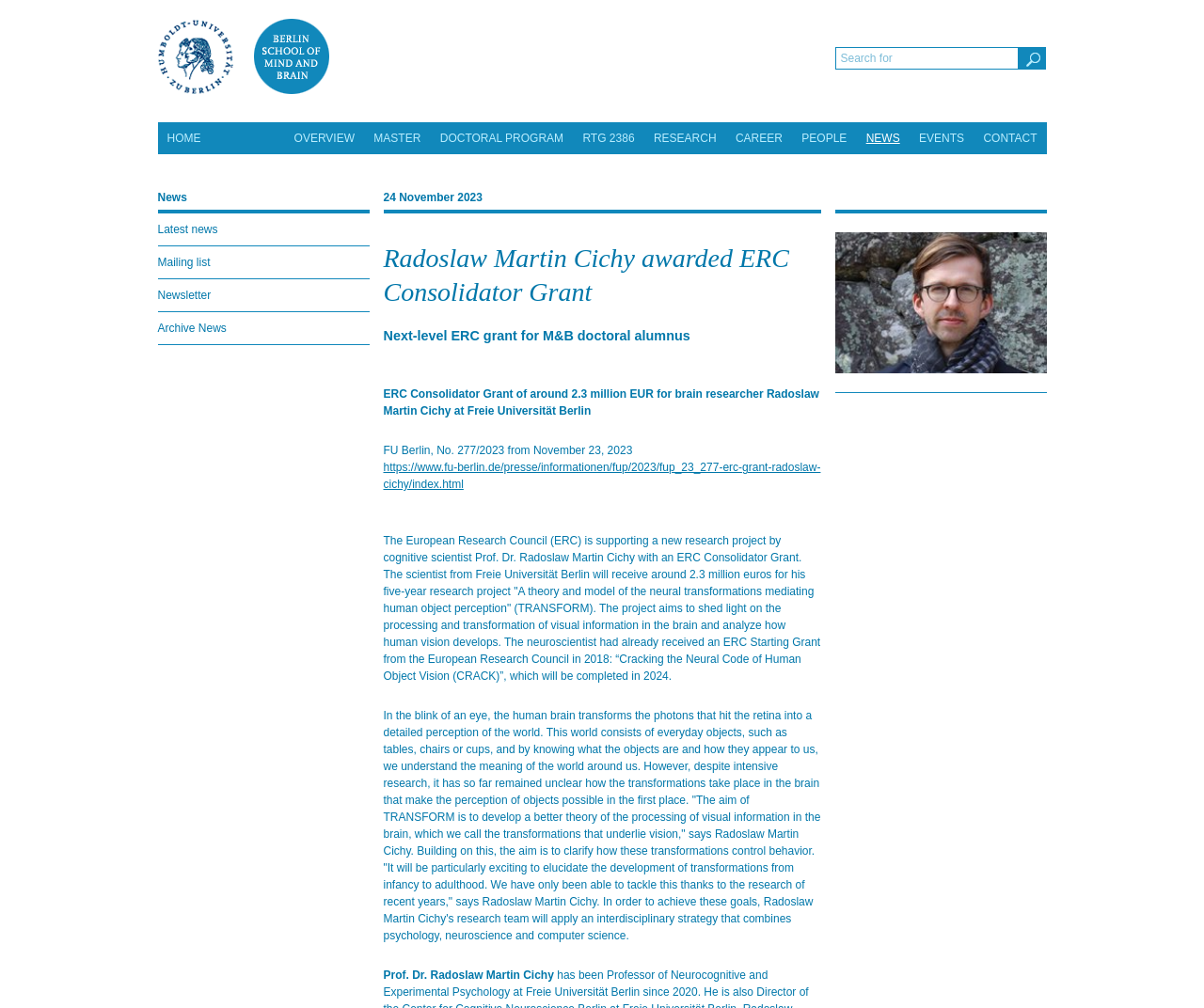Locate the bounding box coordinates of the clickable region necessary to complete the following instruction: "Check the 'RELATED POSTS' section". Provide the coordinates in the format of four float numbers between 0 and 1, i.e., [left, top, right, bottom].

None